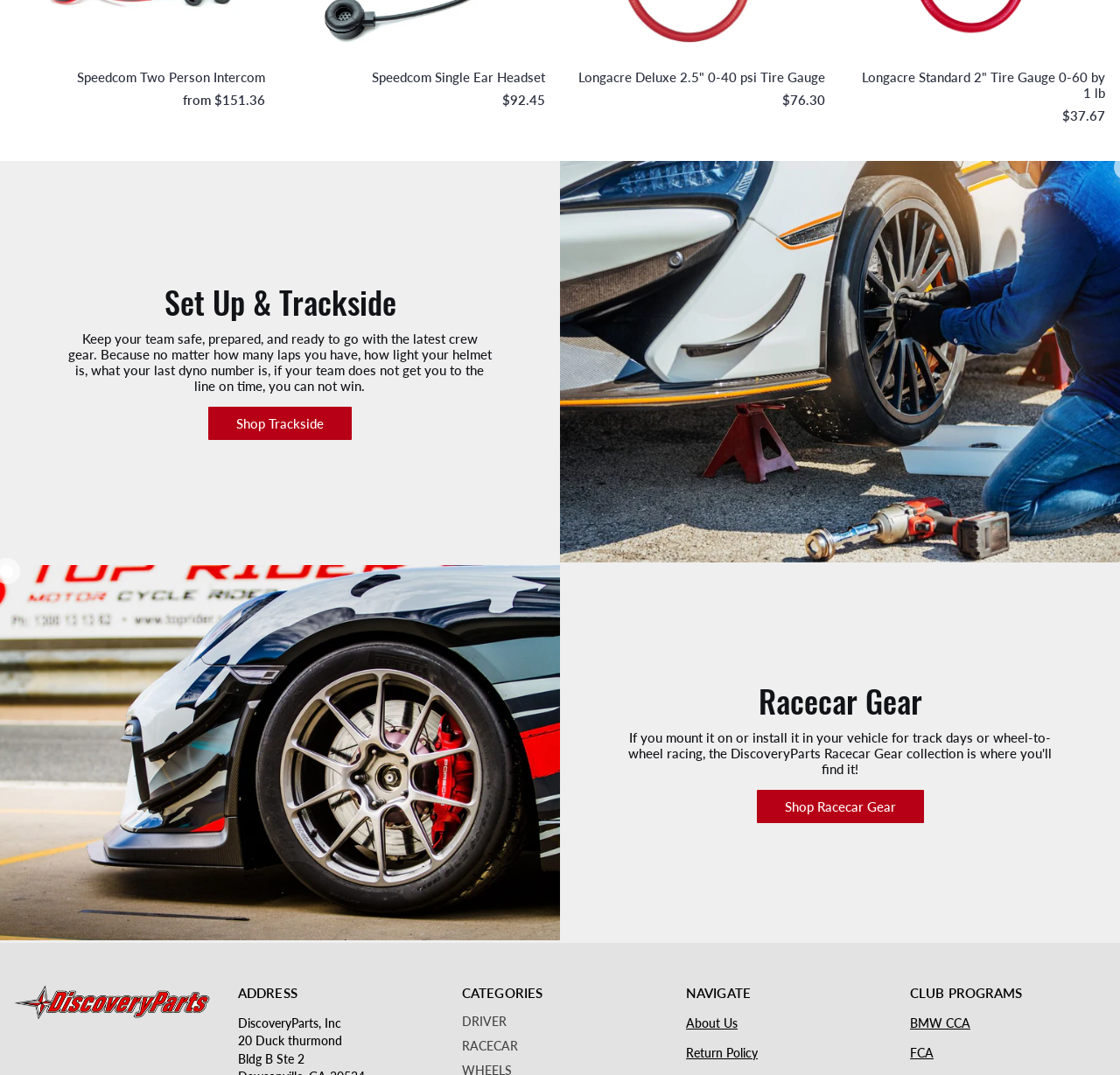Identify the bounding box coordinates for the region of the element that should be clicked to carry out the instruction: "View Longacre Deluxe 2.5" 0-40 psi Tire Gauge". The bounding box coordinates should be four float numbers between 0 and 1, i.e., [left, top, right, bottom].

[0.513, 0.064, 0.737, 0.079]